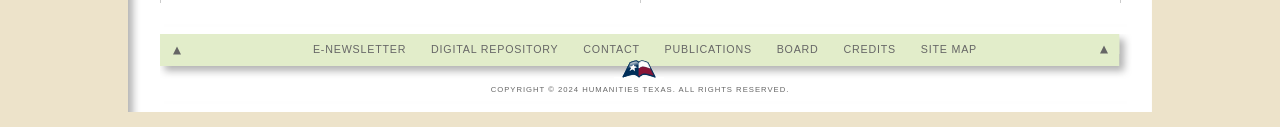Determine the bounding box coordinates for the region that must be clicked to execute the following instruction: "go to E-NEWSLETTER".

[0.244, 0.338, 0.317, 0.433]